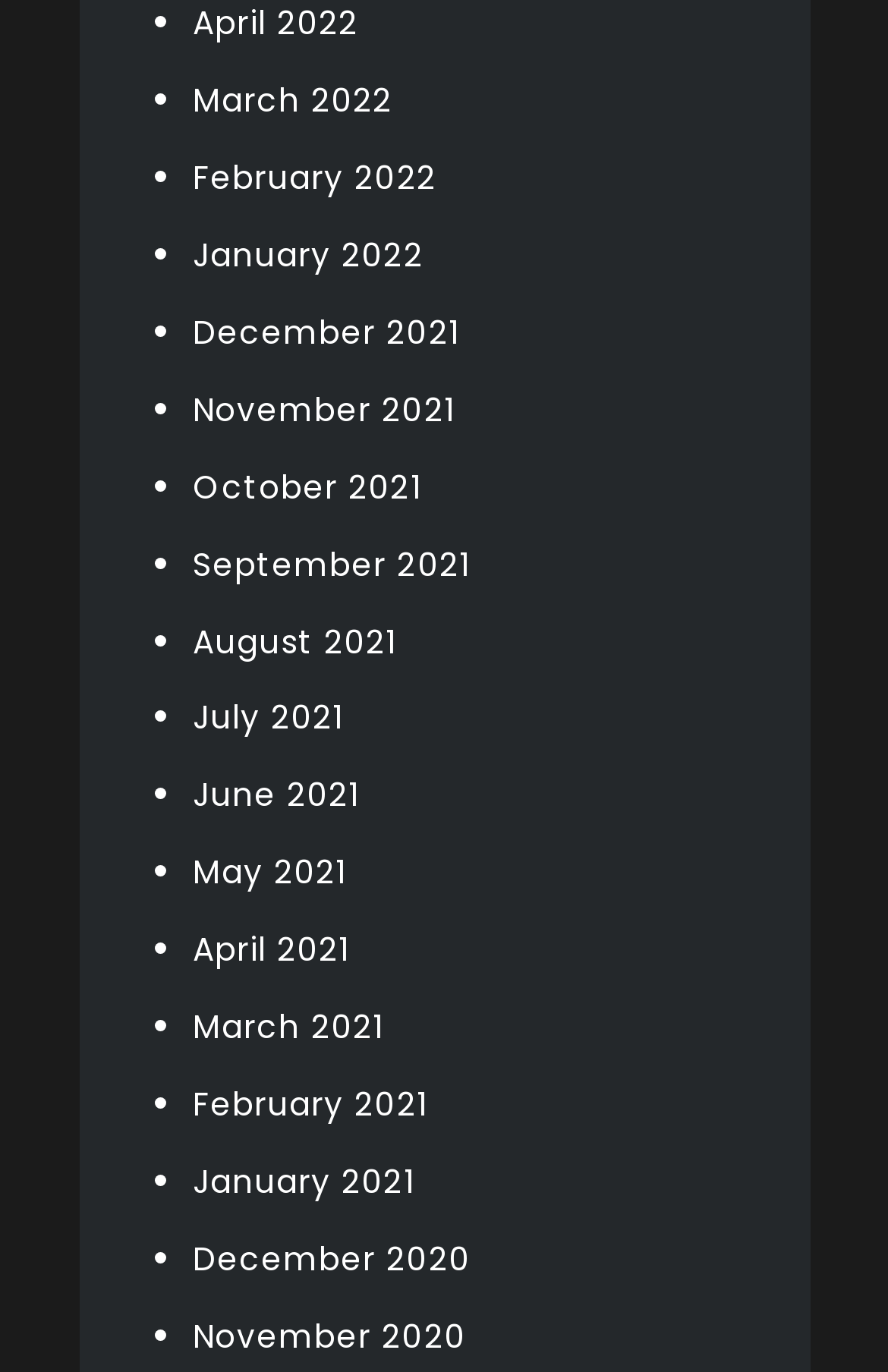Are the months listed in chronological order?
Provide a concise answer using a single word or phrase based on the image.

Yes